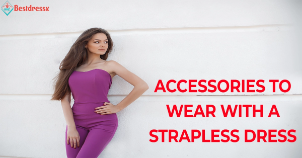What is the color of the text overlay?
Based on the screenshot, respond with a single word or phrase.

red